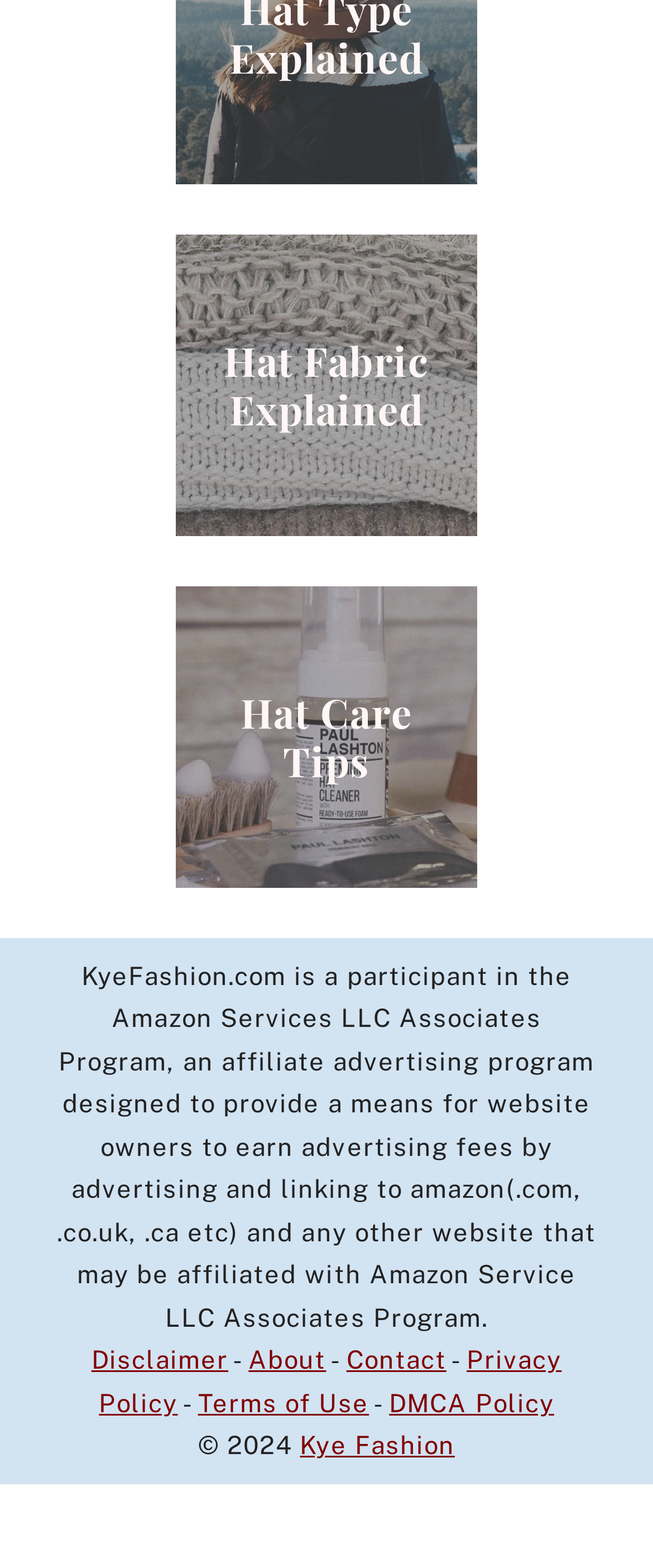Identify the coordinates of the bounding box for the element described below: "Terms of Use". Return the coordinates as four float numbers between 0 and 1: [left, top, right, bottom].

[0.303, 0.886, 0.565, 0.904]